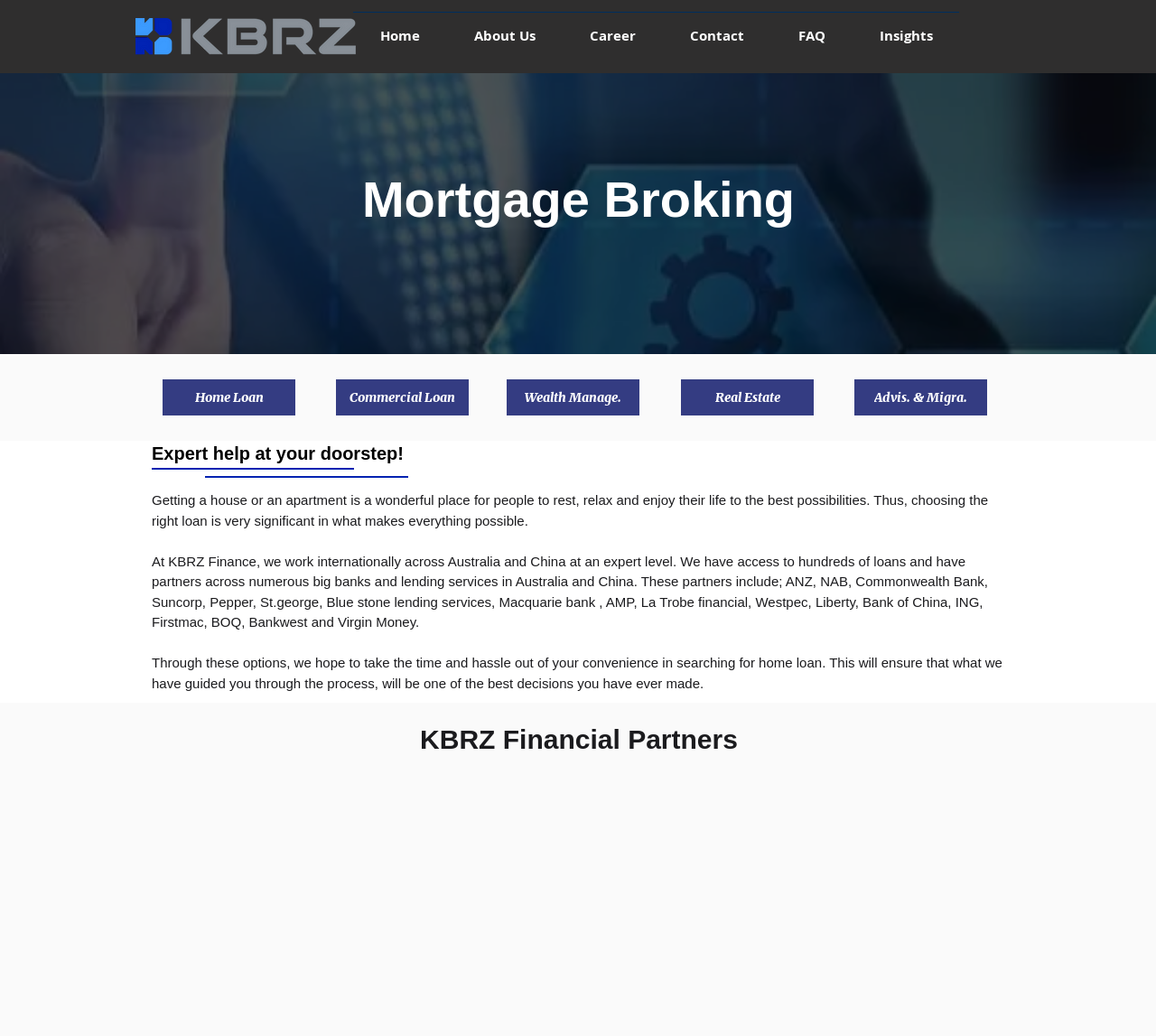Please identify the bounding box coordinates of the clickable area that will allow you to execute the instruction: "Read more about Cricut crafting".

None